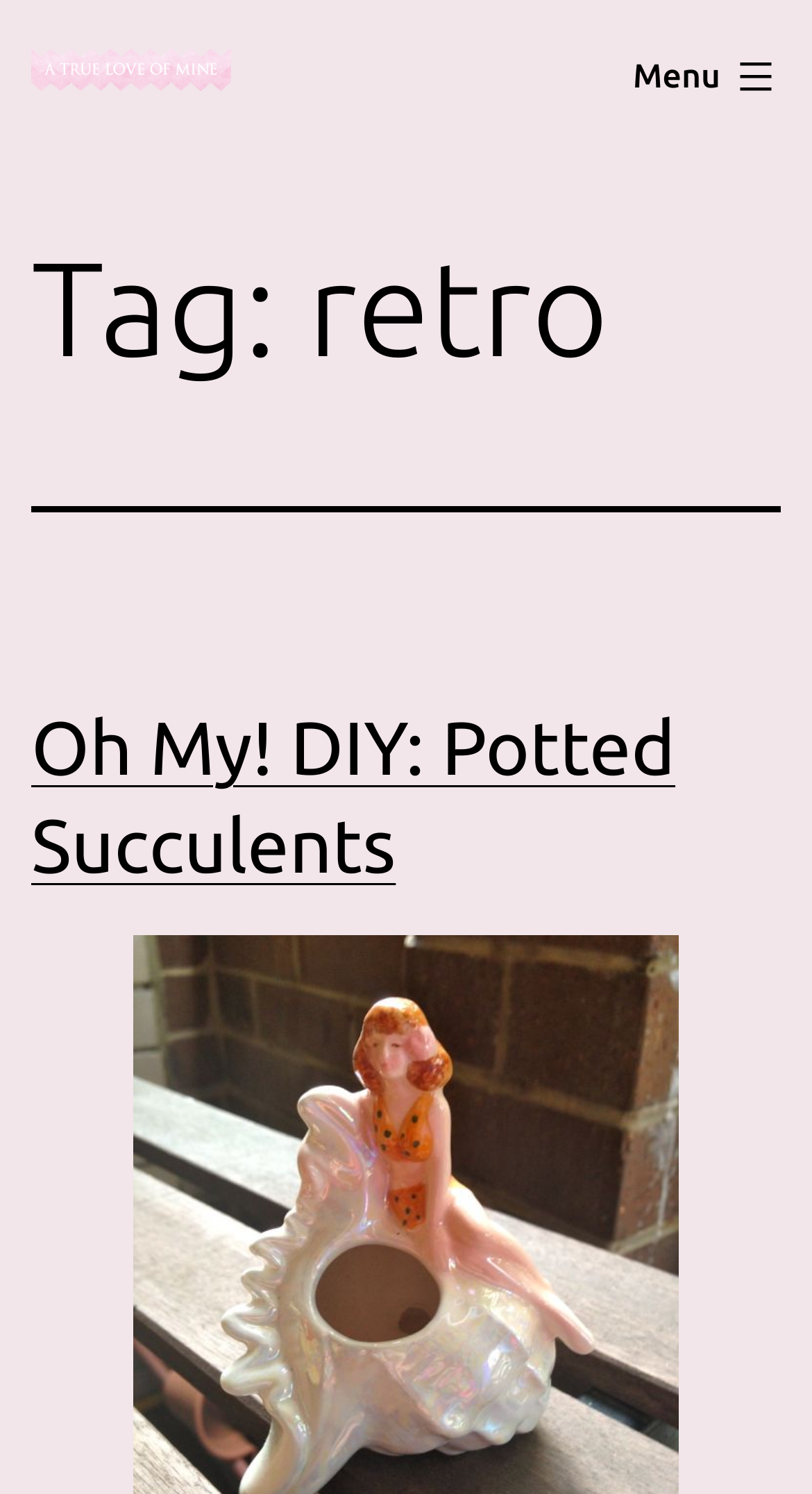Bounding box coordinates are specified in the format (top-left x, top-left y, bottom-right x, bottom-right y). All values are floating point numbers bounded between 0 and 1. Please provide the bounding box coordinate of the region this sentence describes: Kansas Collection

None